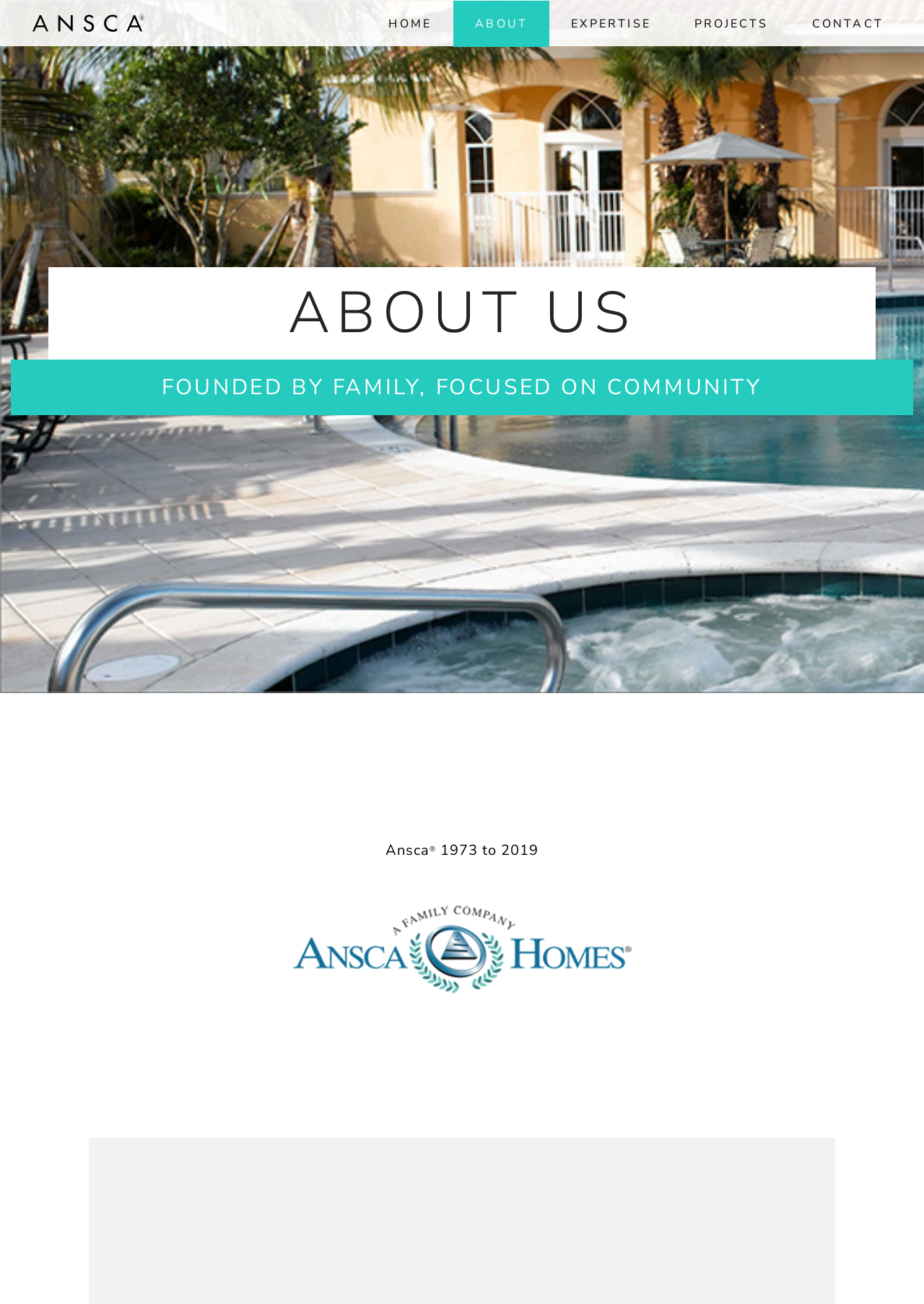Offer a detailed explanation of the webpage layout and contents.

The webpage is about Ansca, a company that focuses on community. At the top-left corner, there is a link to Ansca's homepage, accompanied by a small image of the Ansca logo. 

Below the logo, there is a navigation menu with five links: HOME, ABOUT, EXPERTISE, PROJECTS, and CONTACT, which are evenly spaced and aligned horizontally across the top of the page.

The main content of the page is divided into two sections. The first section has a heading "ABOUT US" in a prominent font size. Below the heading, there is a paragraph of text that reads "FOUNDED BY FAMILY, FOCUSED ON COMMUNITY", which takes up most of the page width.

The second section is located below the first section and contains the company name "Ansca" in a larger font size, followed by a superscript registered trademark symbol. Next to the company name, there is a text "1973 to 2019", which likely indicates the company's founding and operating years.

On the right side of the second section, there is a large image that takes up about half of the page width. The image is likely related to Ansca's history or community focus, but its exact content is not specified.